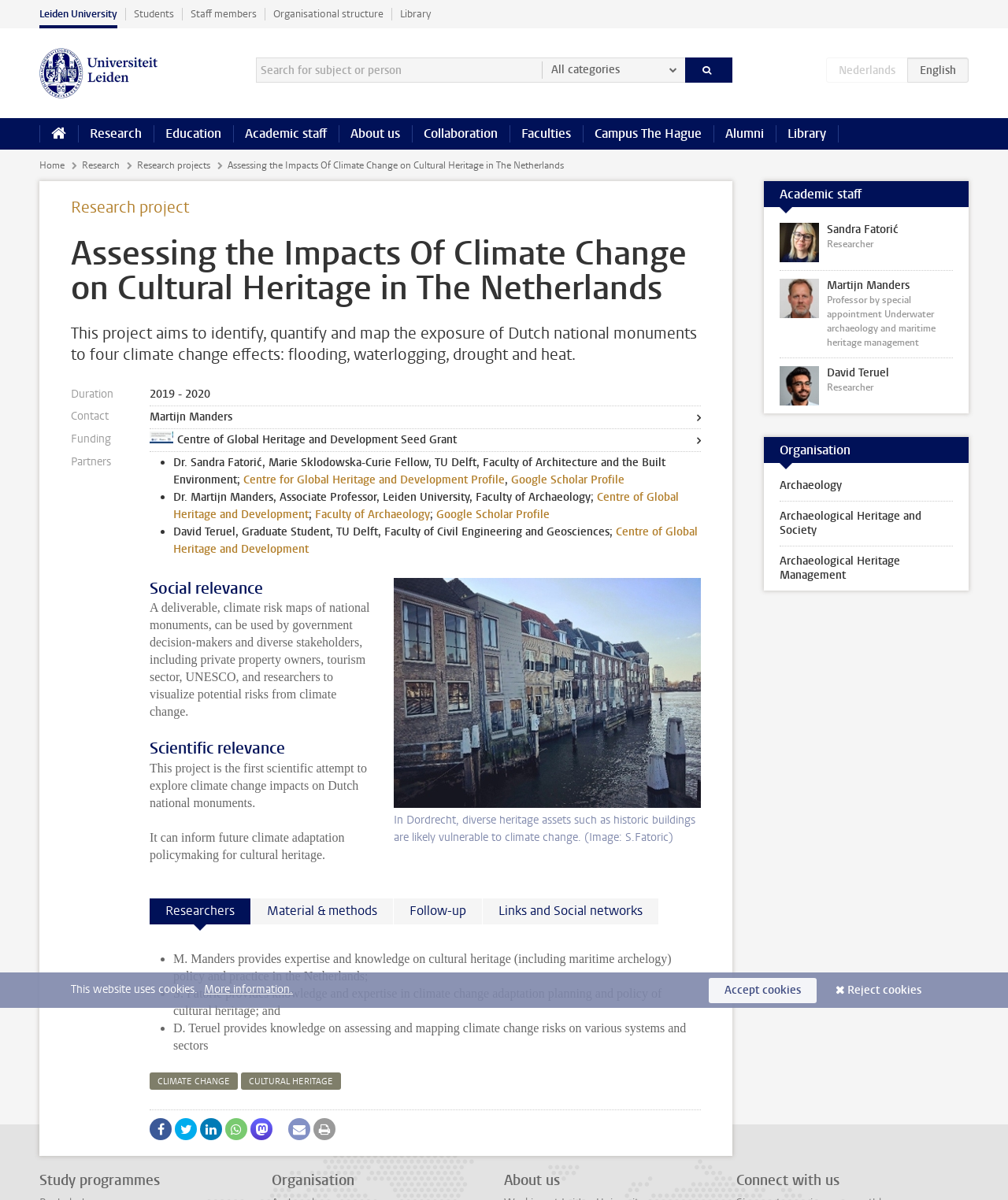Find the coordinates for the bounding box of the element with this description: "title="Share by WhatsApp"".

[0.223, 0.931, 0.245, 0.95]